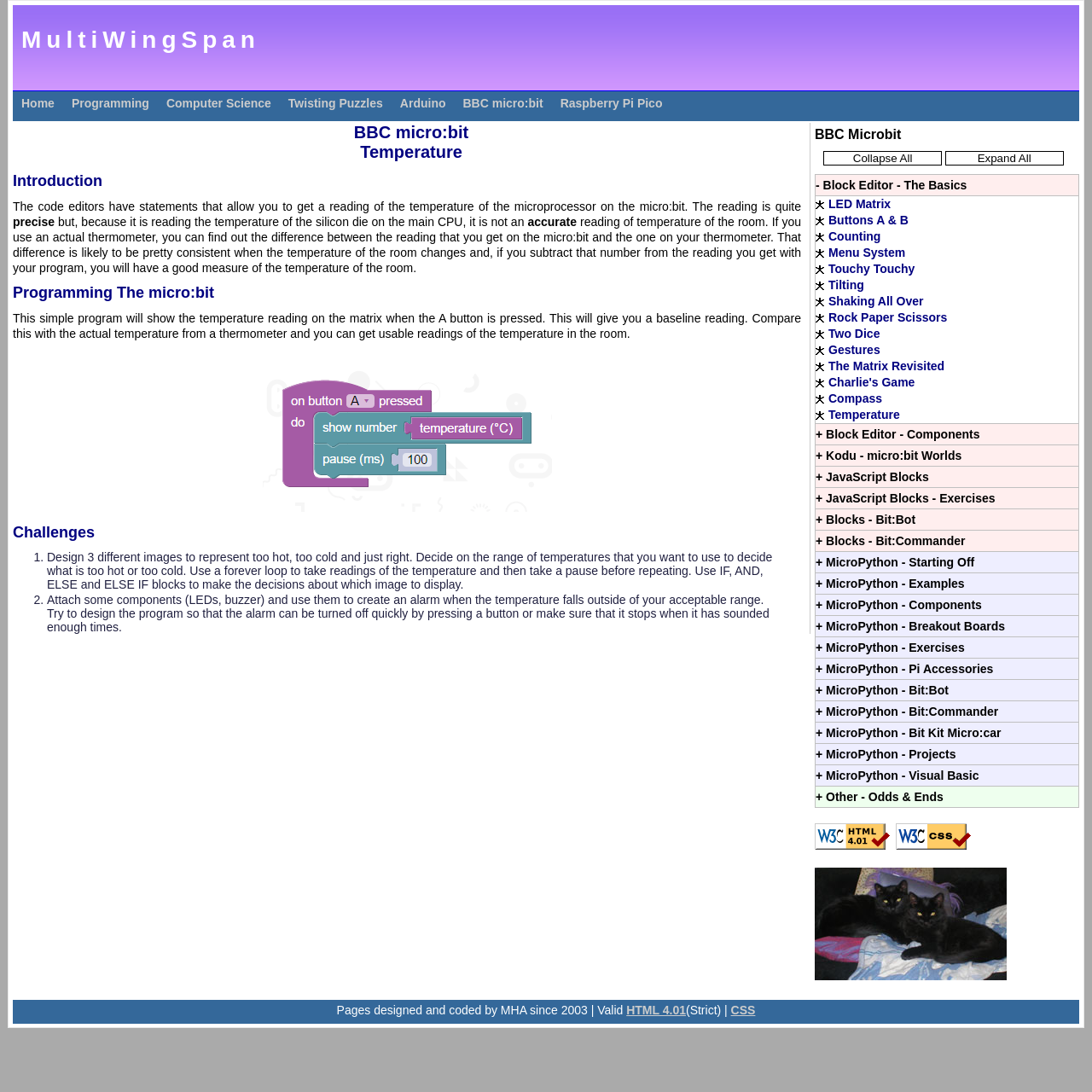What is the purpose of the temperature reading on the micro:bit?
Analyze the screenshot and provide a detailed answer to the question.

According to the text, the temperature reading on the micro:bit is not an accurate reading of the room temperature, but if you subtract the difference between the reading on the micro:bit and the actual temperature from a thermometer, you can get a good measure of the room temperature.